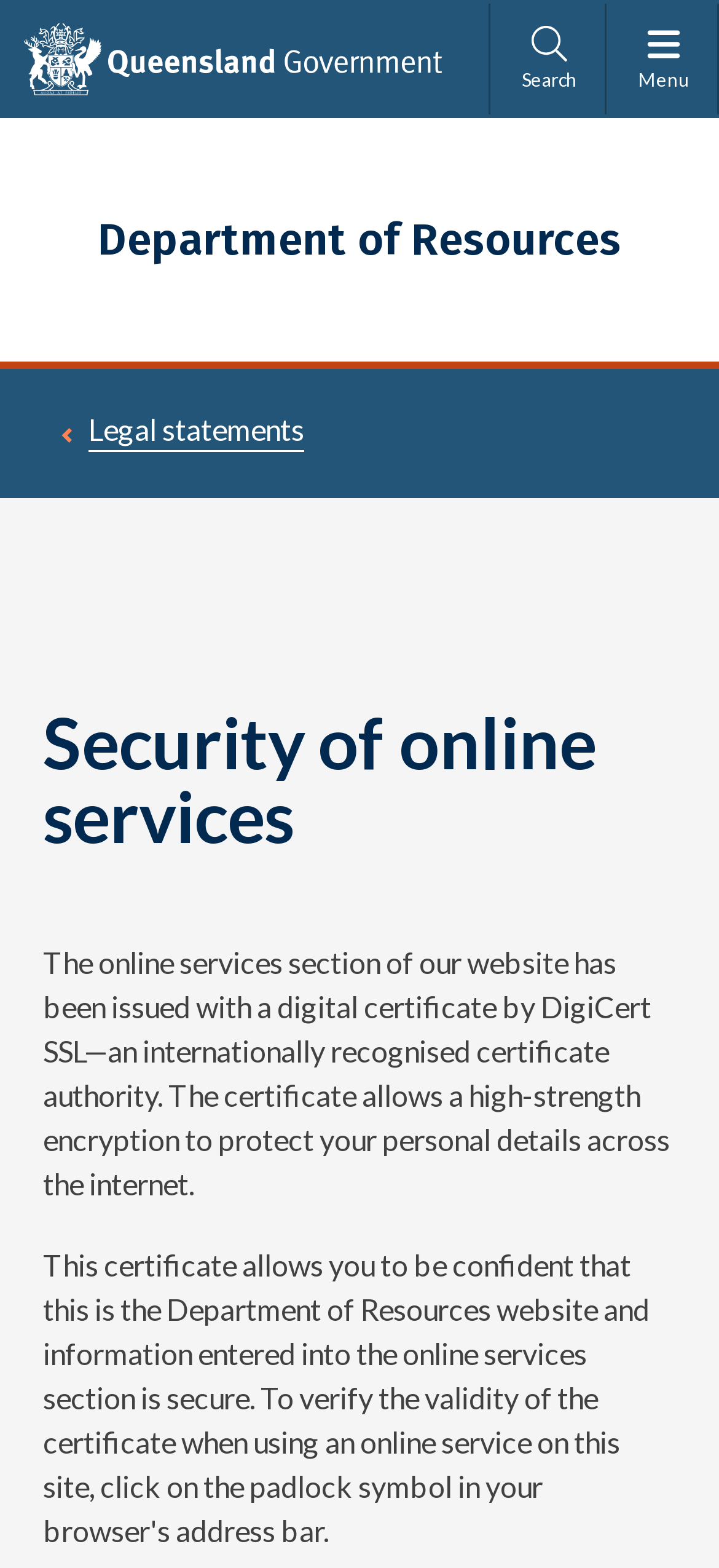Bounding box coordinates must be specified in the format (top-left x, top-left y, bottom-right x, bottom-right y). All values should be floating point numbers between 0 and 1. What are the bounding box coordinates of the UI element described as: qld.gov.au Queensland Government website

[0.033, 0.002, 0.679, 0.073]